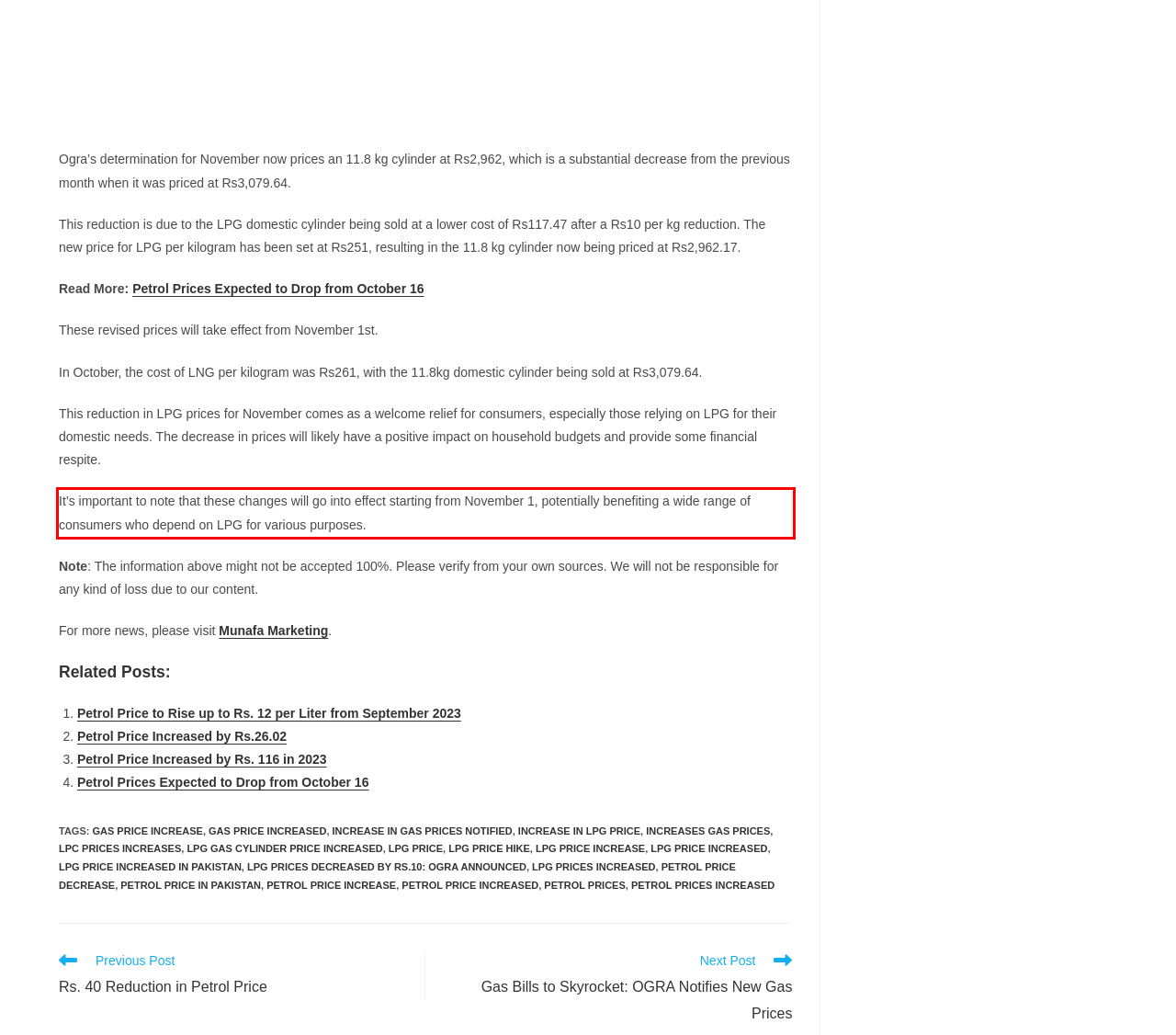Please perform OCR on the text content within the red bounding box that is highlighted in the provided webpage screenshot.

It’s important to note that these changes will go into effect starting from November 1, potentially benefiting a wide range of consumers who depend on LPG for various purposes.